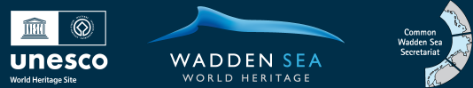What is the name of the organization on the right side of the logo?
Please look at the screenshot and answer in one word or a short phrase.

Common Wadden Sea Secretariat